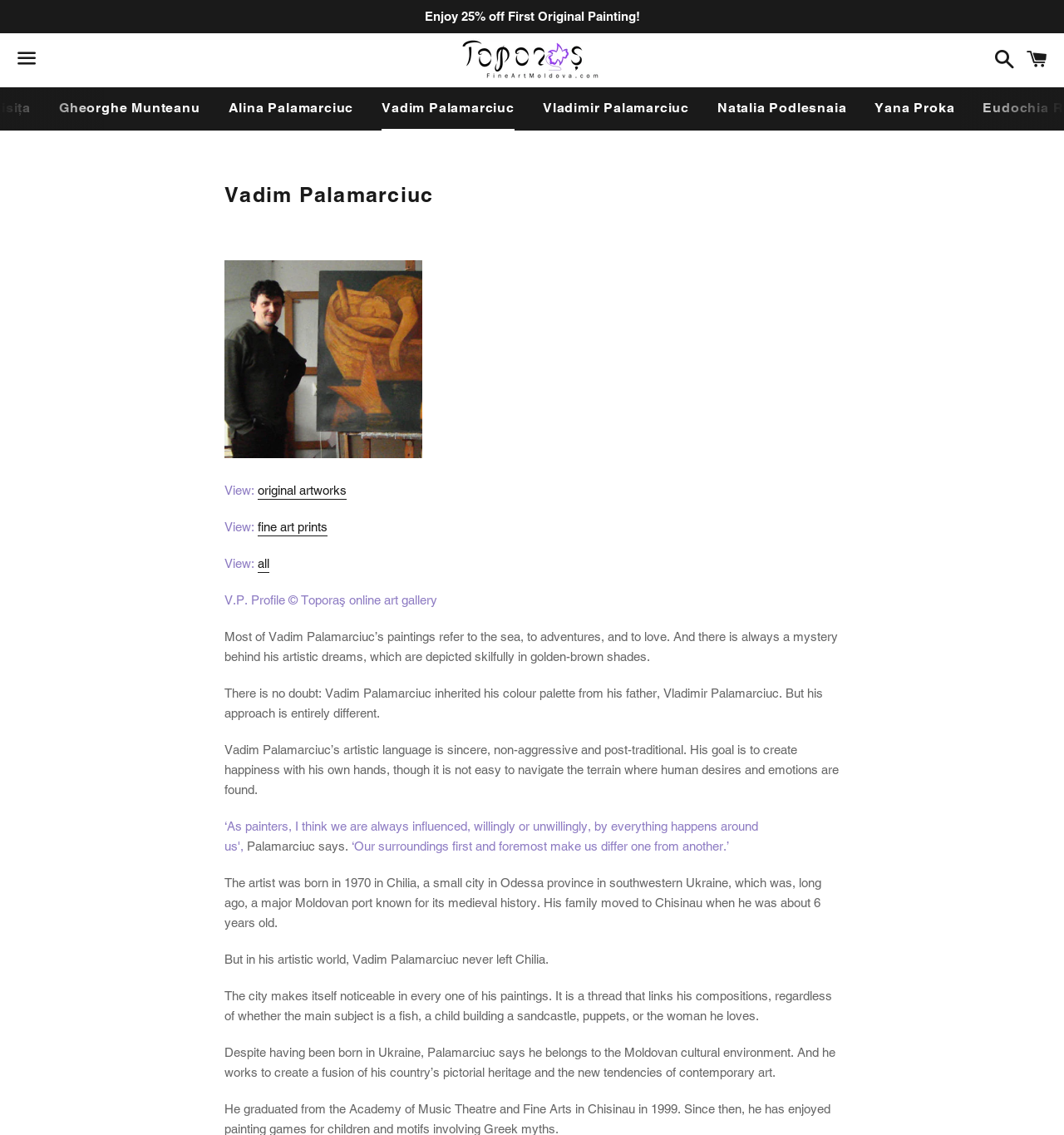What is the name of the online art gallery?
Refer to the image and provide a one-word or short phrase answer.

The Toporaş Online Art Gallery